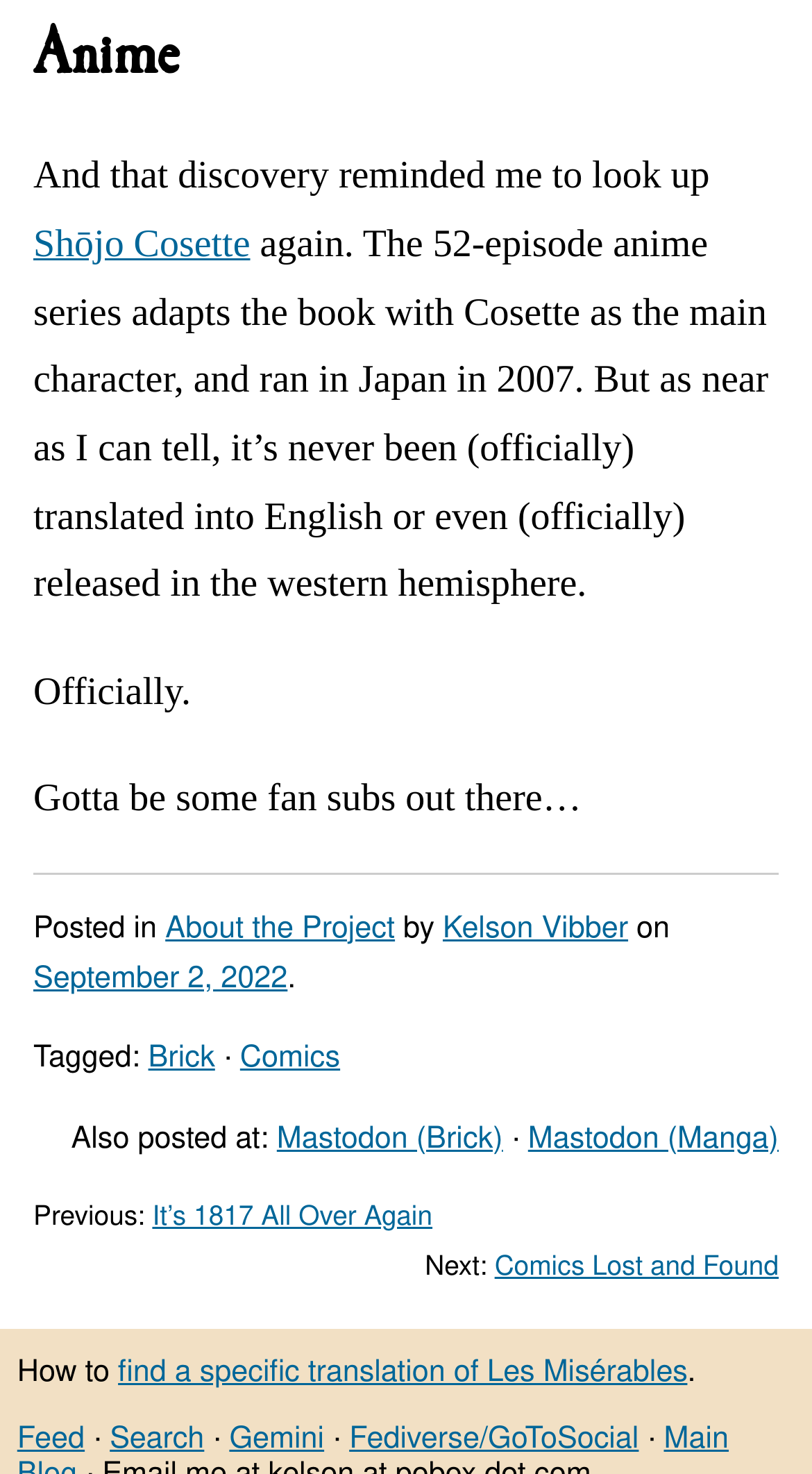Locate the bounding box coordinates of the clickable part needed for the task: "Go to the Feed page".

[0.021, 0.968, 0.104, 0.987]